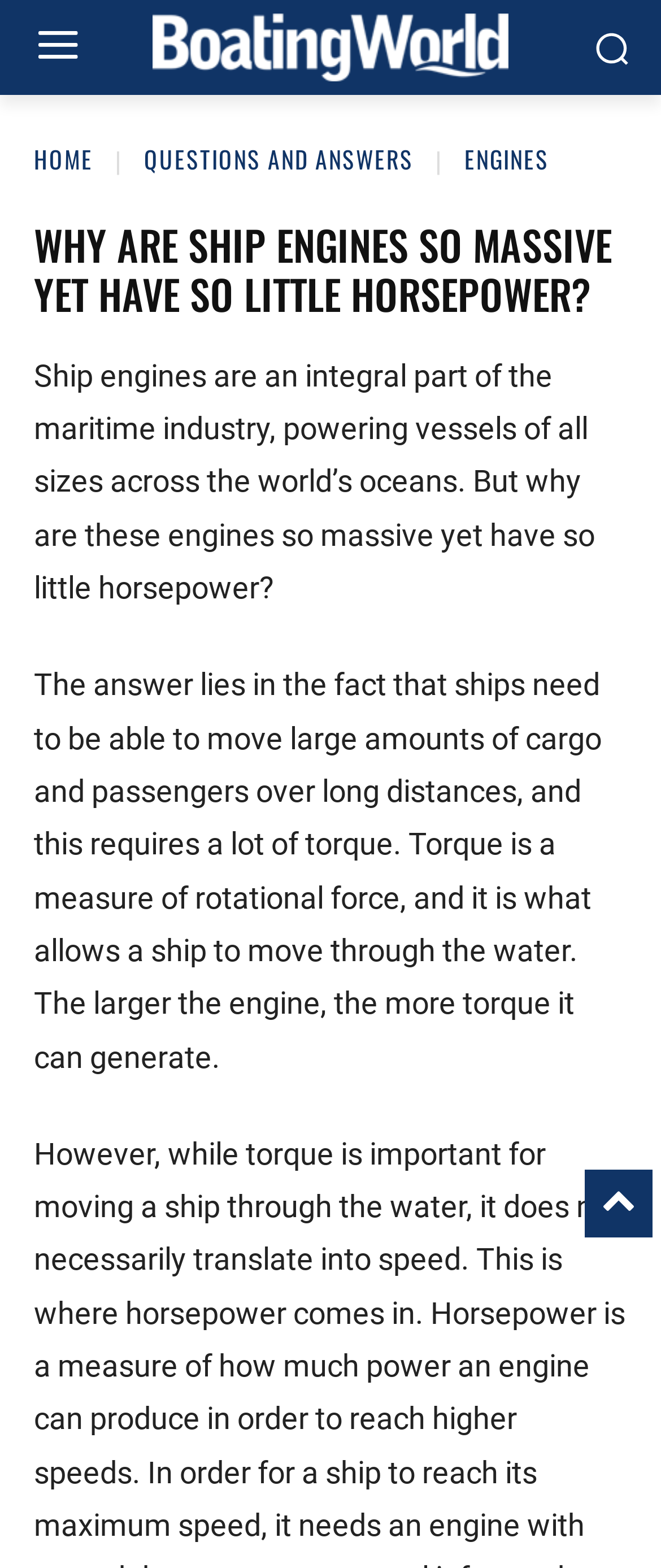Extract the main heading from the webpage content.

WHY ARE SHIP ENGINES SO MASSIVE YET HAVE SO LITTLE HORSEPOWER?